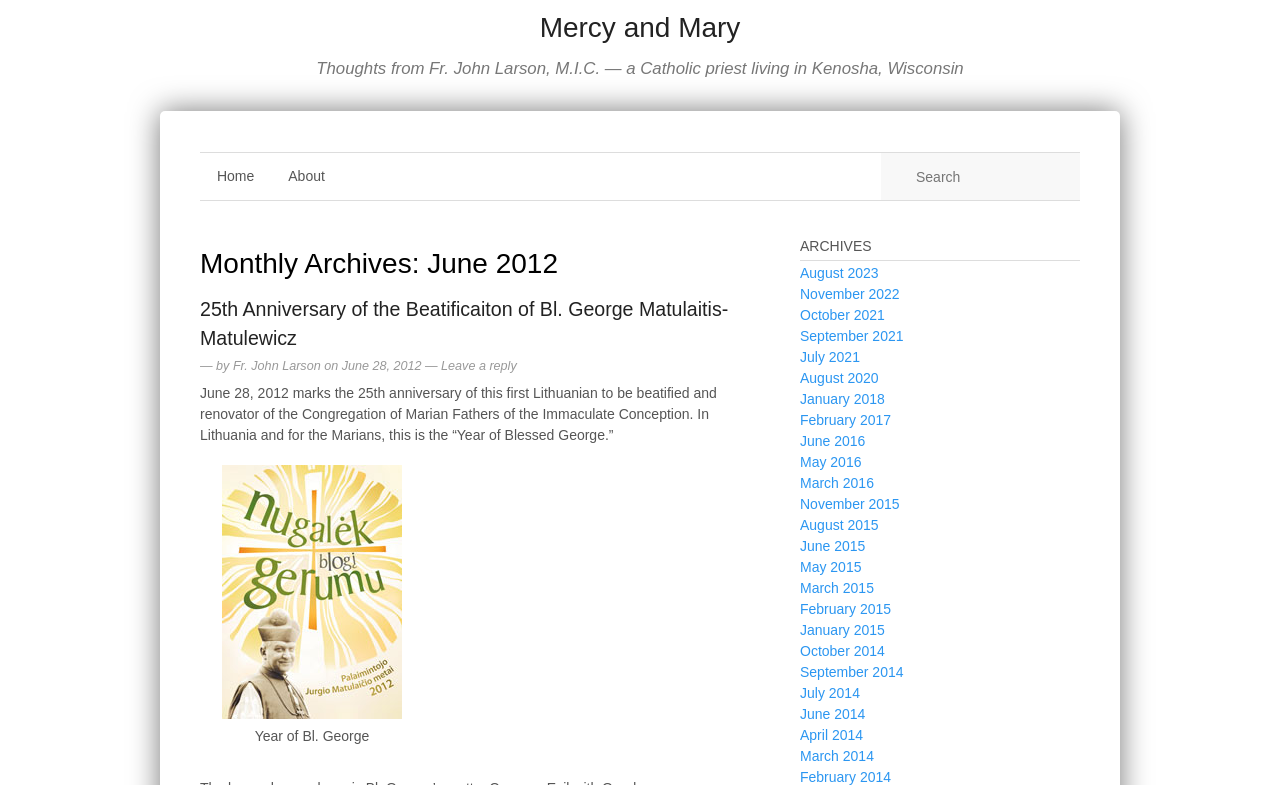What is the title of the first article?
Based on the image content, provide your answer in one word or a short phrase.

25th Anniversary of the Beatificaiton of Bl. George Matulaitis-Matulewicz